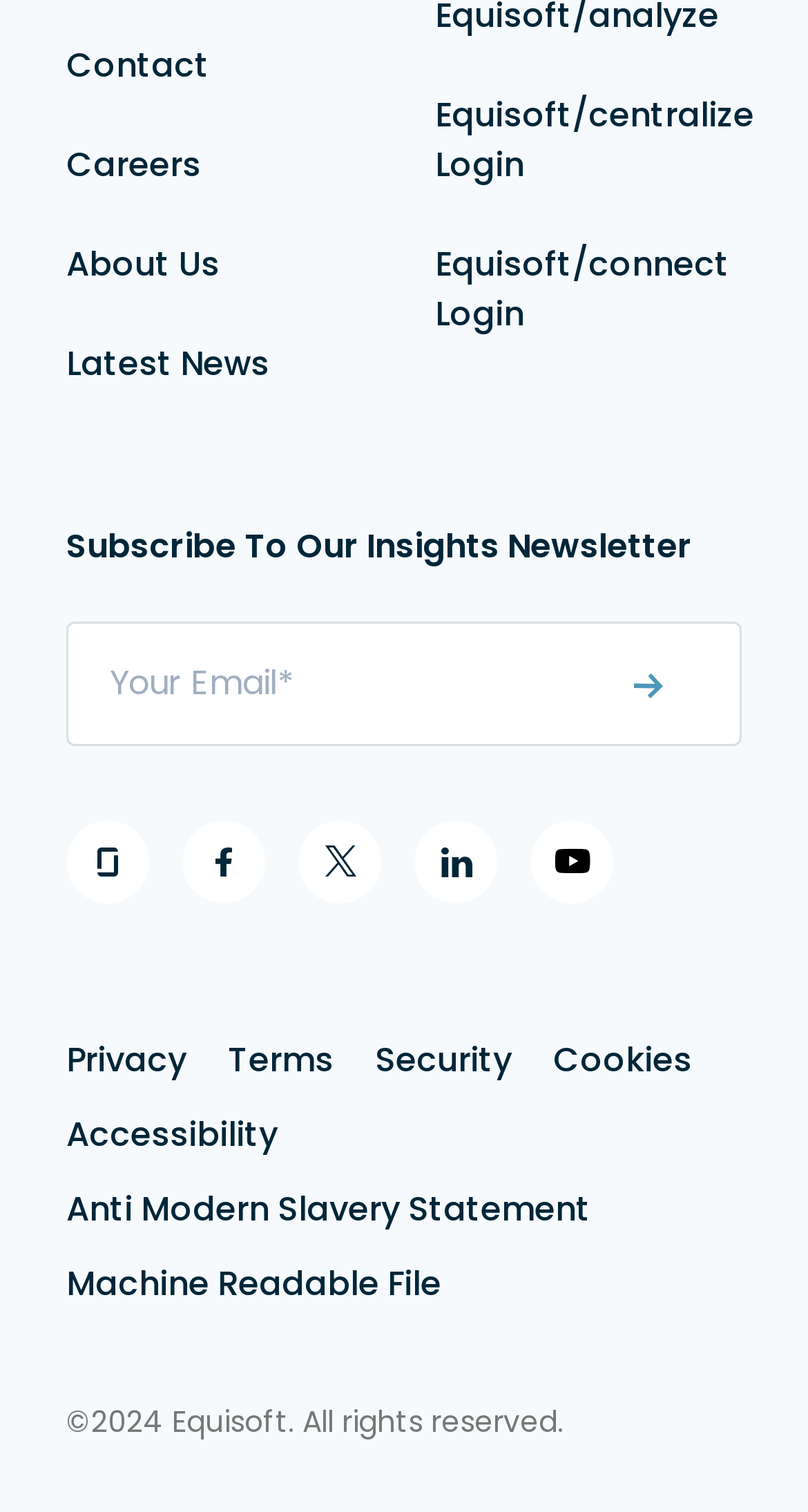Determine the bounding box coordinates for the area that needs to be clicked to fulfill this task: "Login to Equisoft/centralize". The coordinates must be given as four float numbers between 0 and 1, i.e., [left, top, right, bottom].

[0.538, 0.06, 0.933, 0.125]